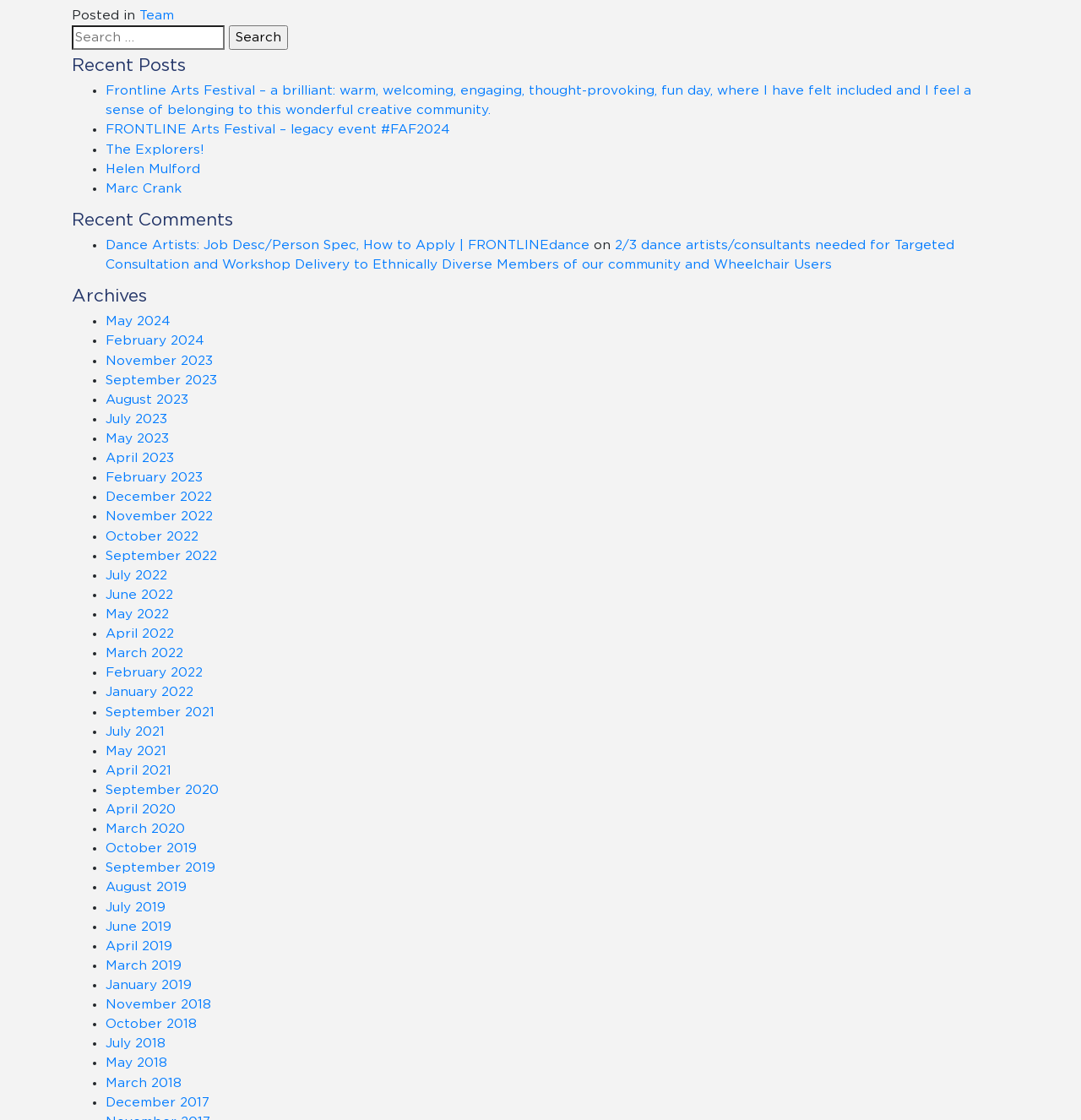Use a single word or phrase to answer the question: What is the category of the first post?

Frontline Arts Festival